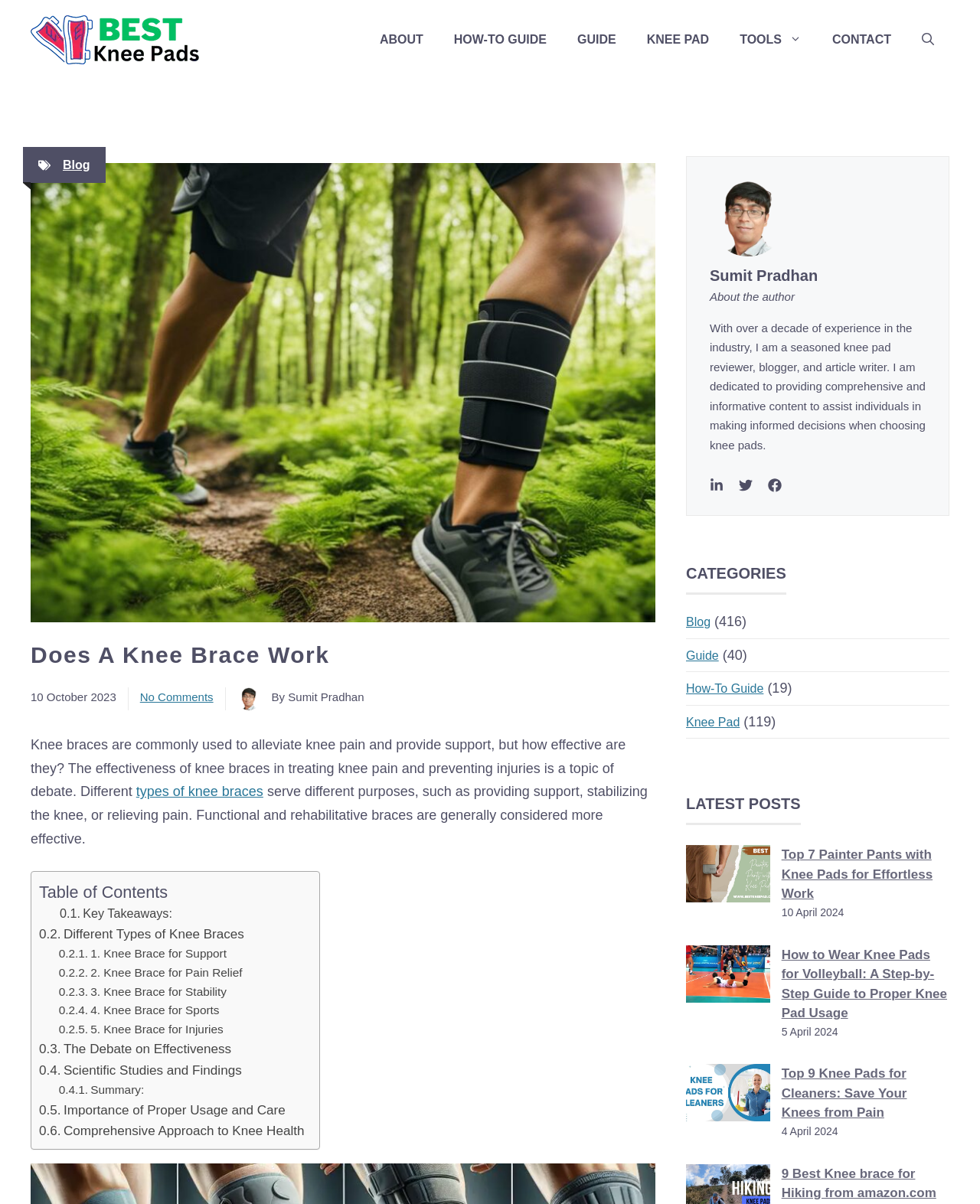Analyze the image and deliver a detailed answer to the question: How many types of knee braces are mentioned in the article?

The article mentions different types of knee braces, including knee brace for support, knee brace for pain relief, knee brace for stability, knee brace for sports, and knee brace for injuries, which totals 5 types of knee braces.